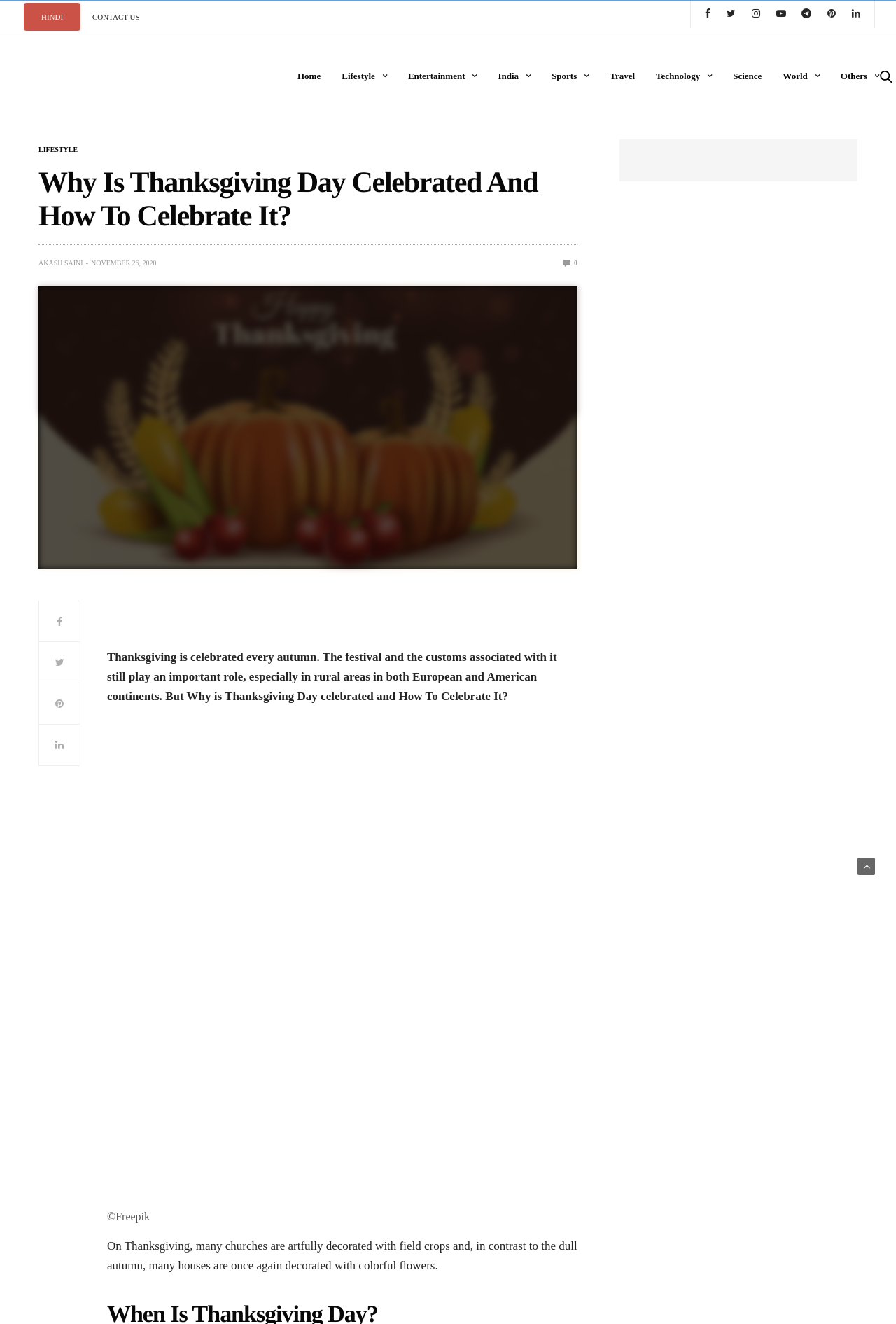Detail the various sections and features of the webpage.

The webpage is about the celebration of Thanksgiving Day, its history, and how to celebrate it. At the top left corner, there are several links, including "HINDI" and "CONTACT US", followed by a series of social media icons. To the right of these links, there is a logo "RapidLeaksIndia" with an accompanying image. Below the logo, there is a navigation menu with links to various categories such as "Home", "Lifestyle", "Entertainment", "India", and more.

The main content of the webpage is divided into sections. The first section has a heading "Why Is Thanksgiving Day Celebrated And How To Celebrate It?" followed by a subheading "NOVEMBER 26, 2020" and a link to the author "AKASH SAINI". There is also a small image with a "0" label next to the author's name.

Below the heading, there is a large image related to Thanksgiving Day, taking up most of the width of the page. The image is followed by a block of text that explains the significance of Thanksgiving, its history, and how it is celebrated, especially in rural areas.

The next section has a figure with an image related to celebrating Thanksgiving, accompanied by a caption "How To Celebrate Thanksgiving". The image is followed by a block of text that describes how churches and houses are decorated during Thanksgiving.

Throughout the webpage, there are several links and icons, but the main focus is on the content related to Thanksgiving Day, its history, and how to celebrate it.